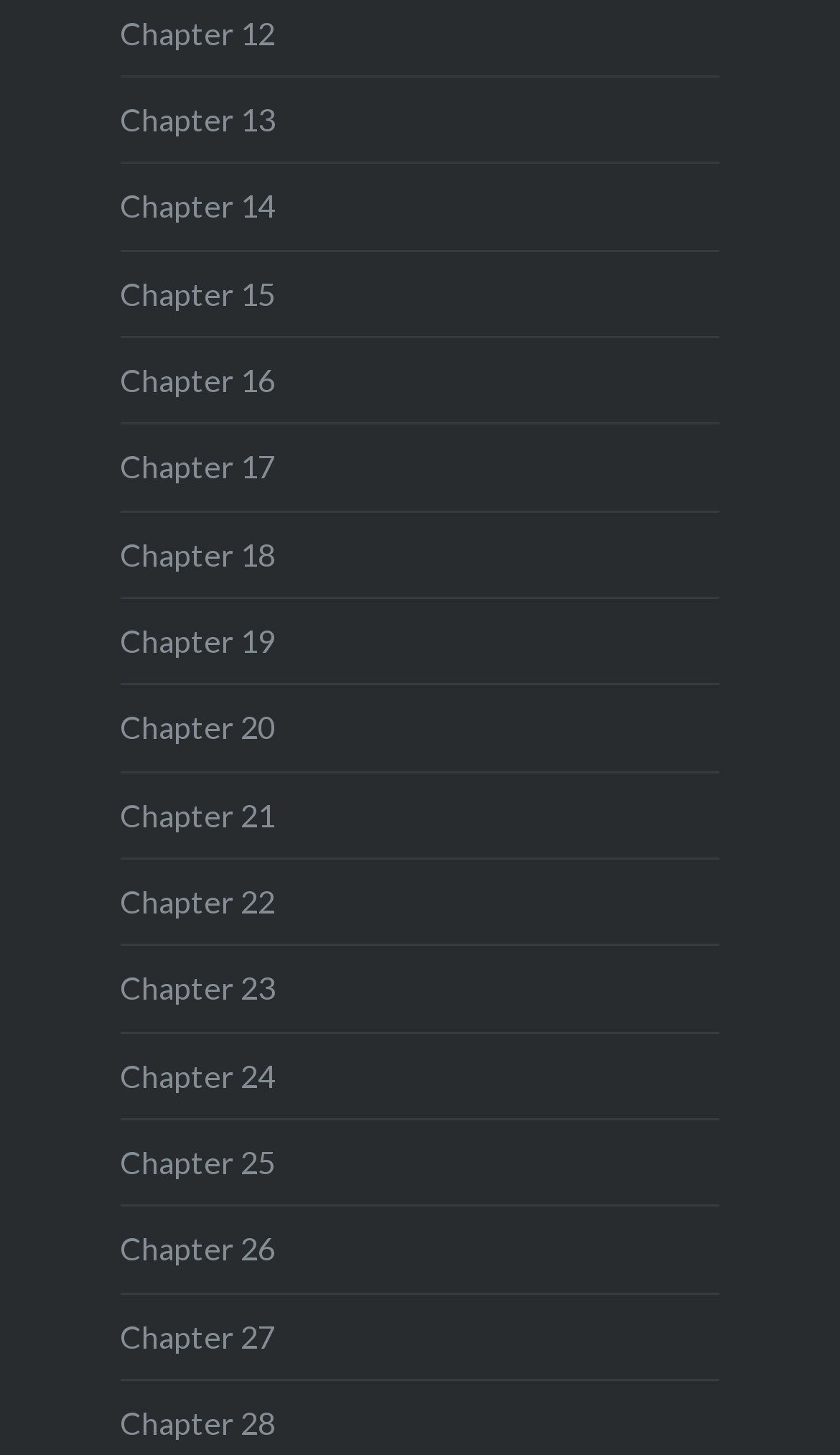Locate the bounding box coordinates of the clickable area needed to fulfill the instruction: "view Chapter 15".

[0.143, 0.189, 0.328, 0.214]